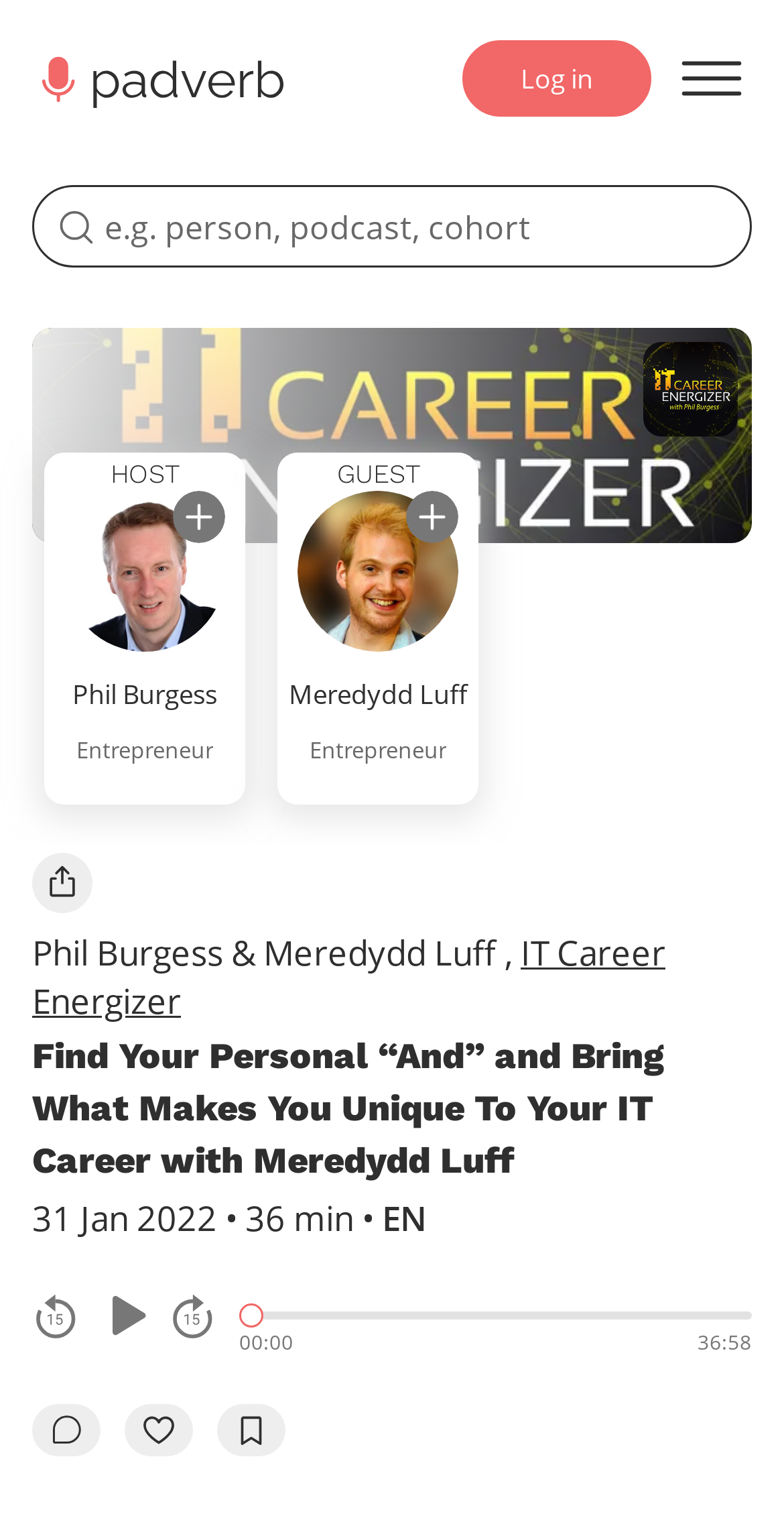Find and indicate the bounding box coordinates of the region you should select to follow the given instruction: "Open menu".

[0.856, 0.032, 0.959, 0.071]